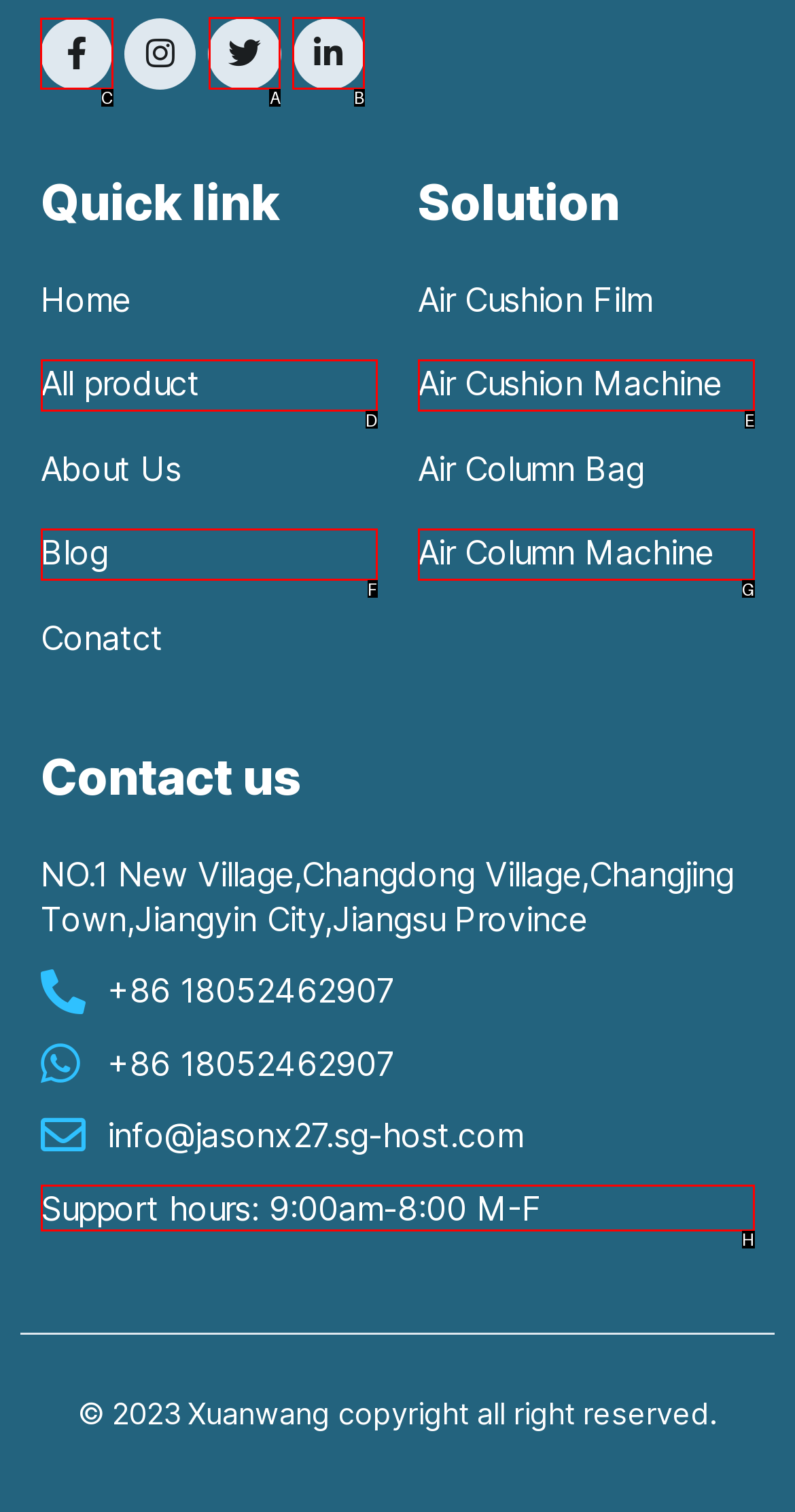Select the appropriate HTML element to click for the following task: View Facebook page
Answer with the letter of the selected option from the given choices directly.

C